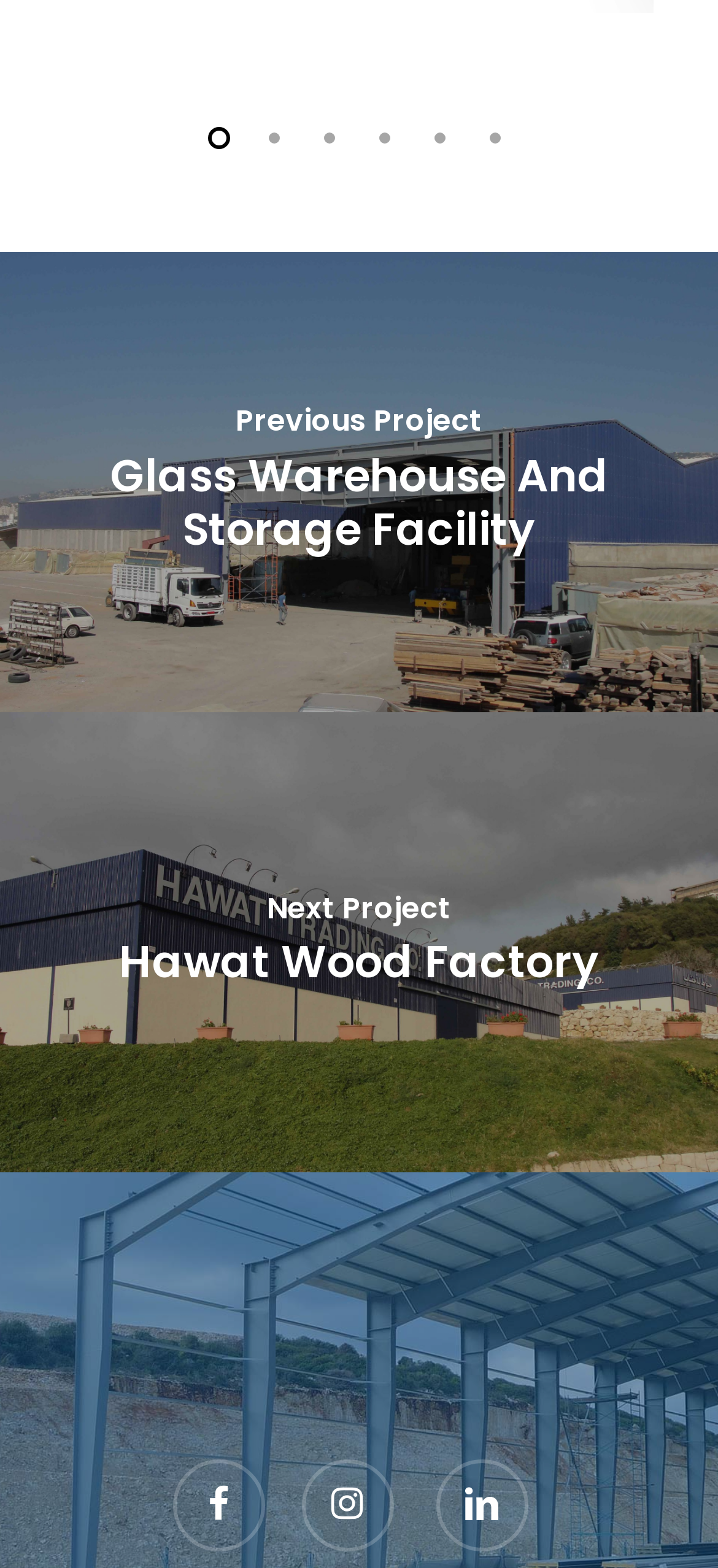What is the title of the previous project?
Refer to the image and provide a one-word or short phrase answer.

Project Glass Warehouse And Storage Facility